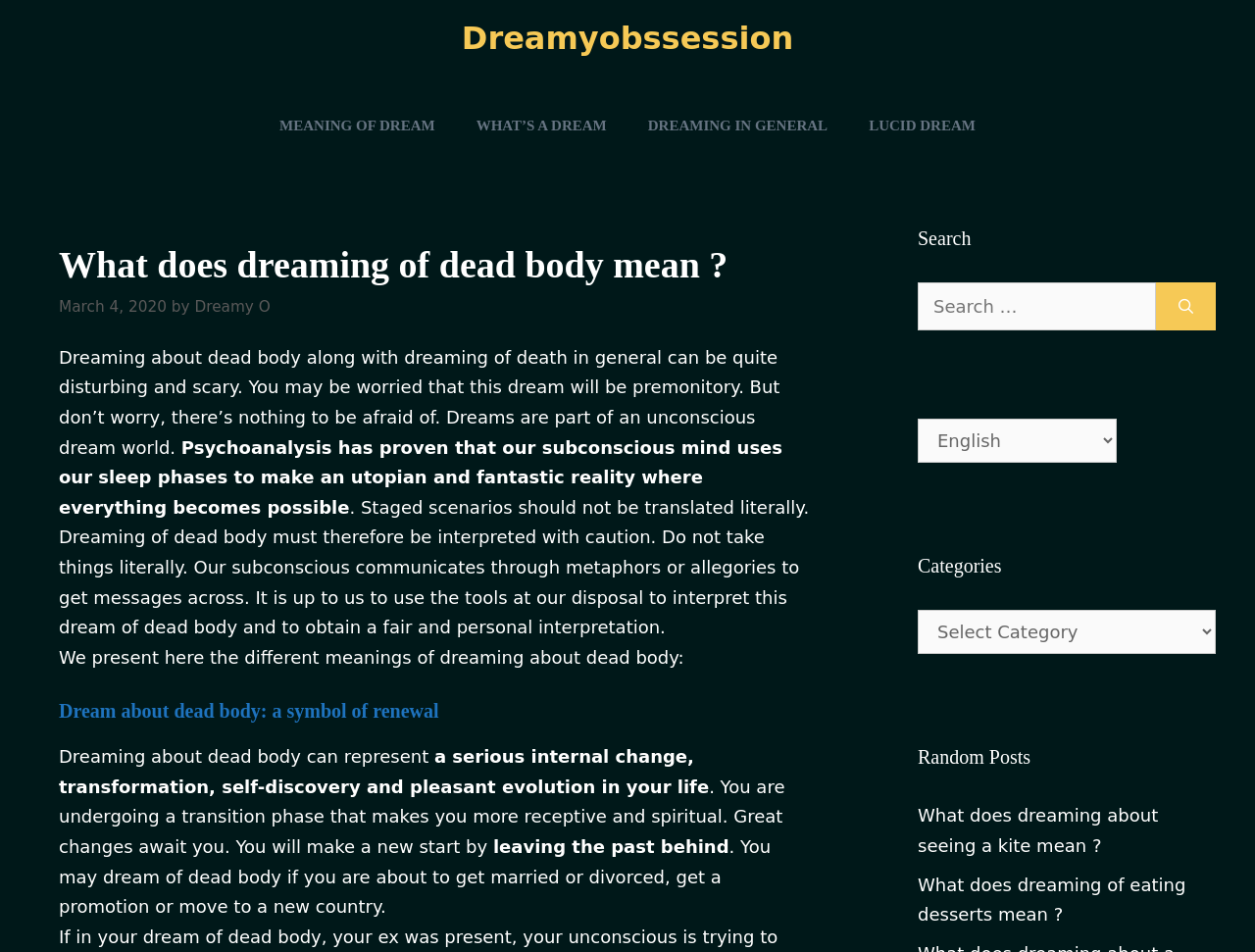Please find the bounding box coordinates of the element that you should click to achieve the following instruction: "Download the Latest Deals iOS App". The coordinates should be presented as four float numbers between 0 and 1: [left, top, right, bottom].

None